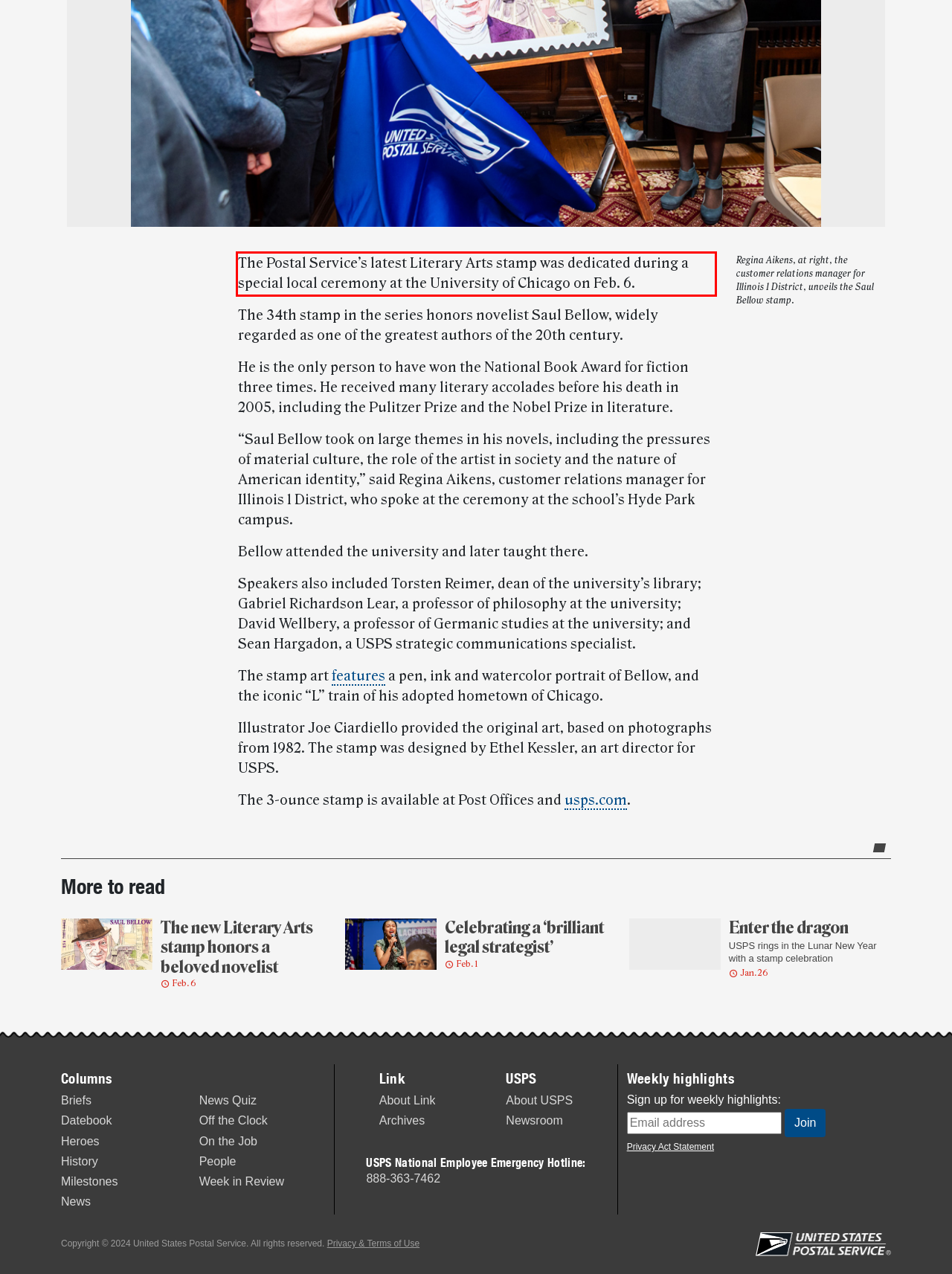Examine the screenshot of the webpage, locate the red bounding box, and perform OCR to extract the text contained within it.

The Postal Service’s latest Literary Arts stamp was dedicated during a special local ceremony at the University of Chicago on Feb. 6.